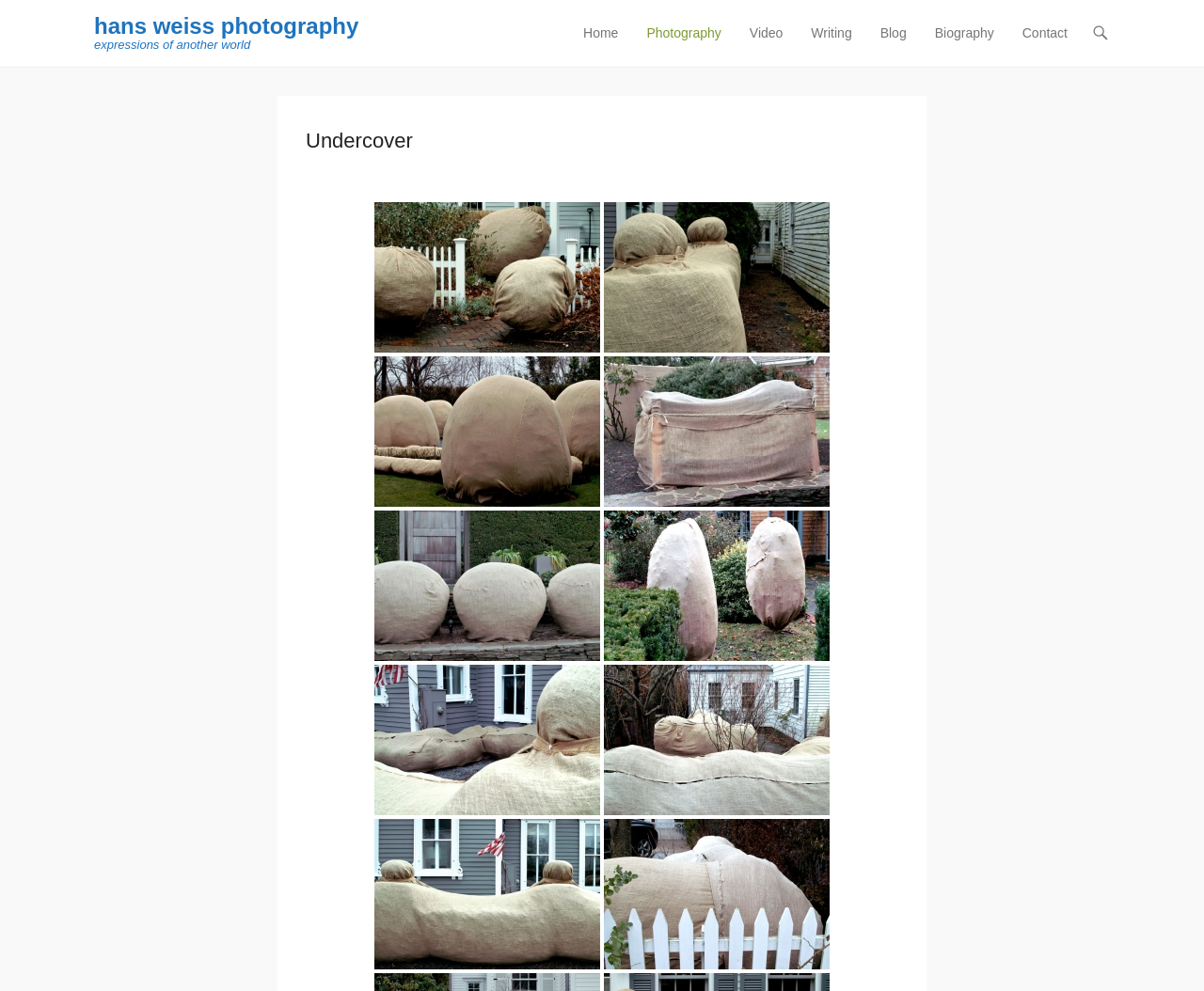Determine which piece of text is the heading of the webpage and provide it.

hans weiss photography